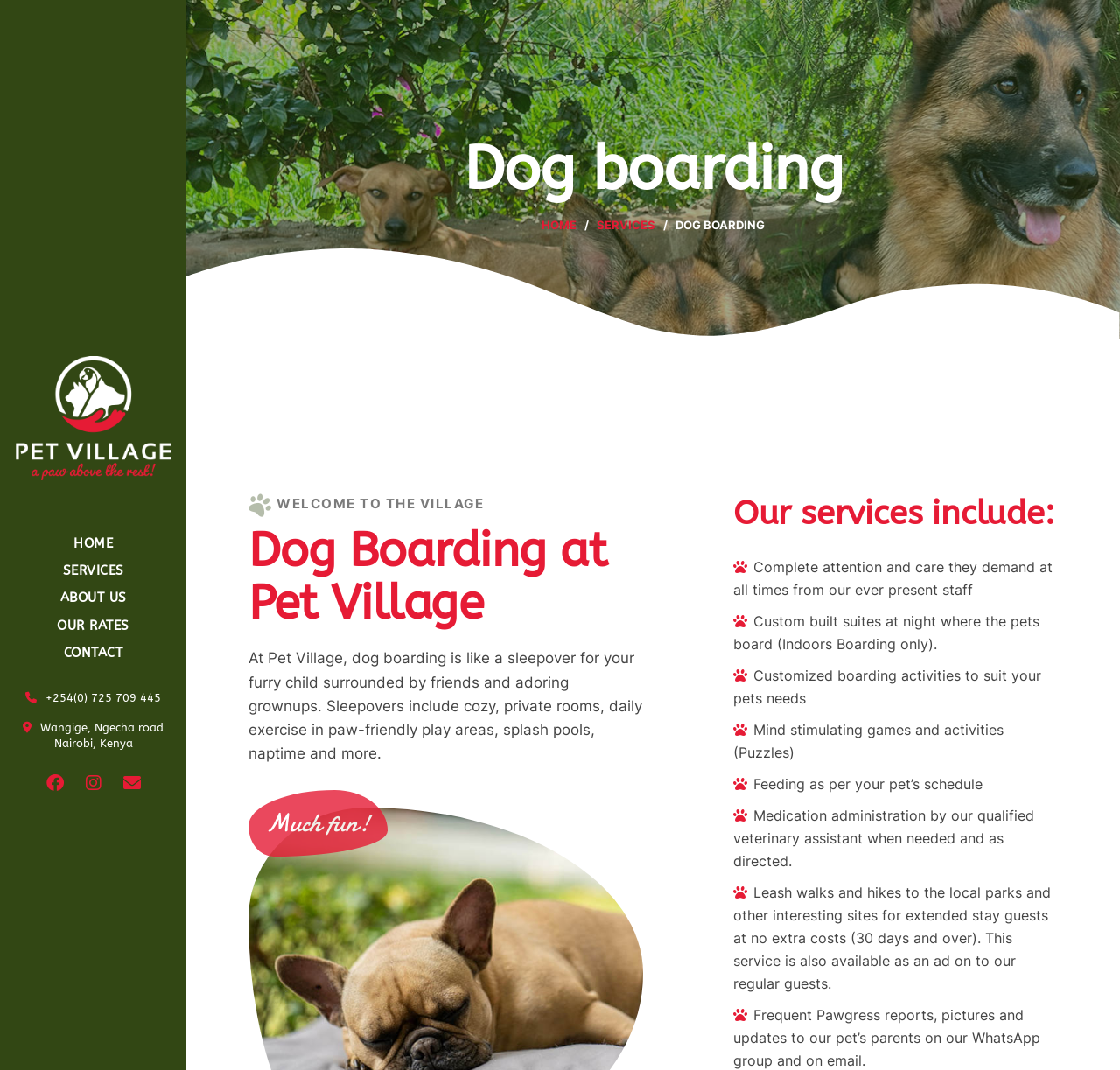How does Pet Village keep pet owners updated?
Look at the image and respond with a one-word or short phrase answer.

Frequent Pawgress reports, pictures, and updates